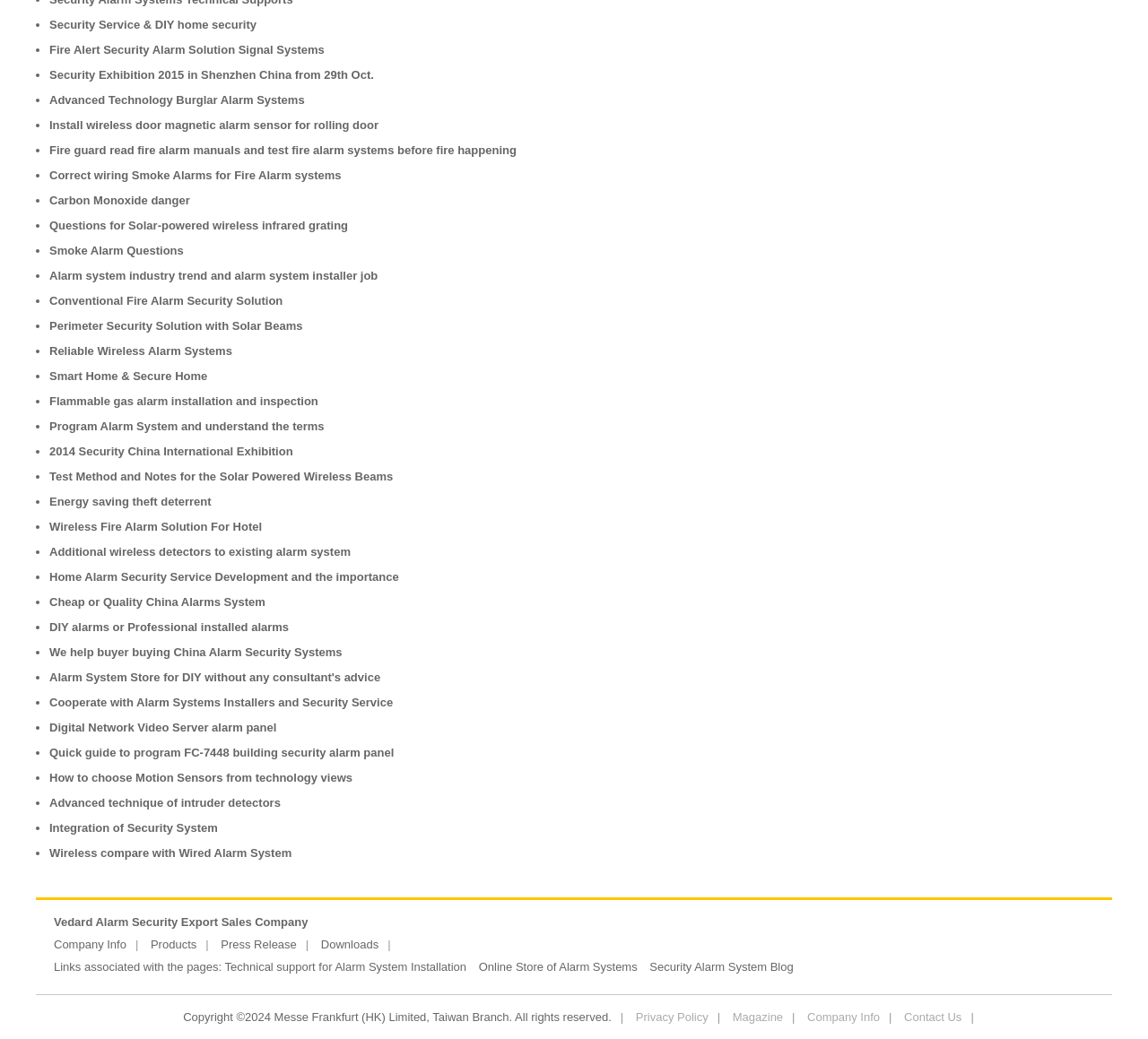Please identify the bounding box coordinates of the element's region that should be clicked to execute the following instruction: "Search for something". The bounding box coordinates must be four float numbers between 0 and 1, i.e., [left, top, right, bottom].

None